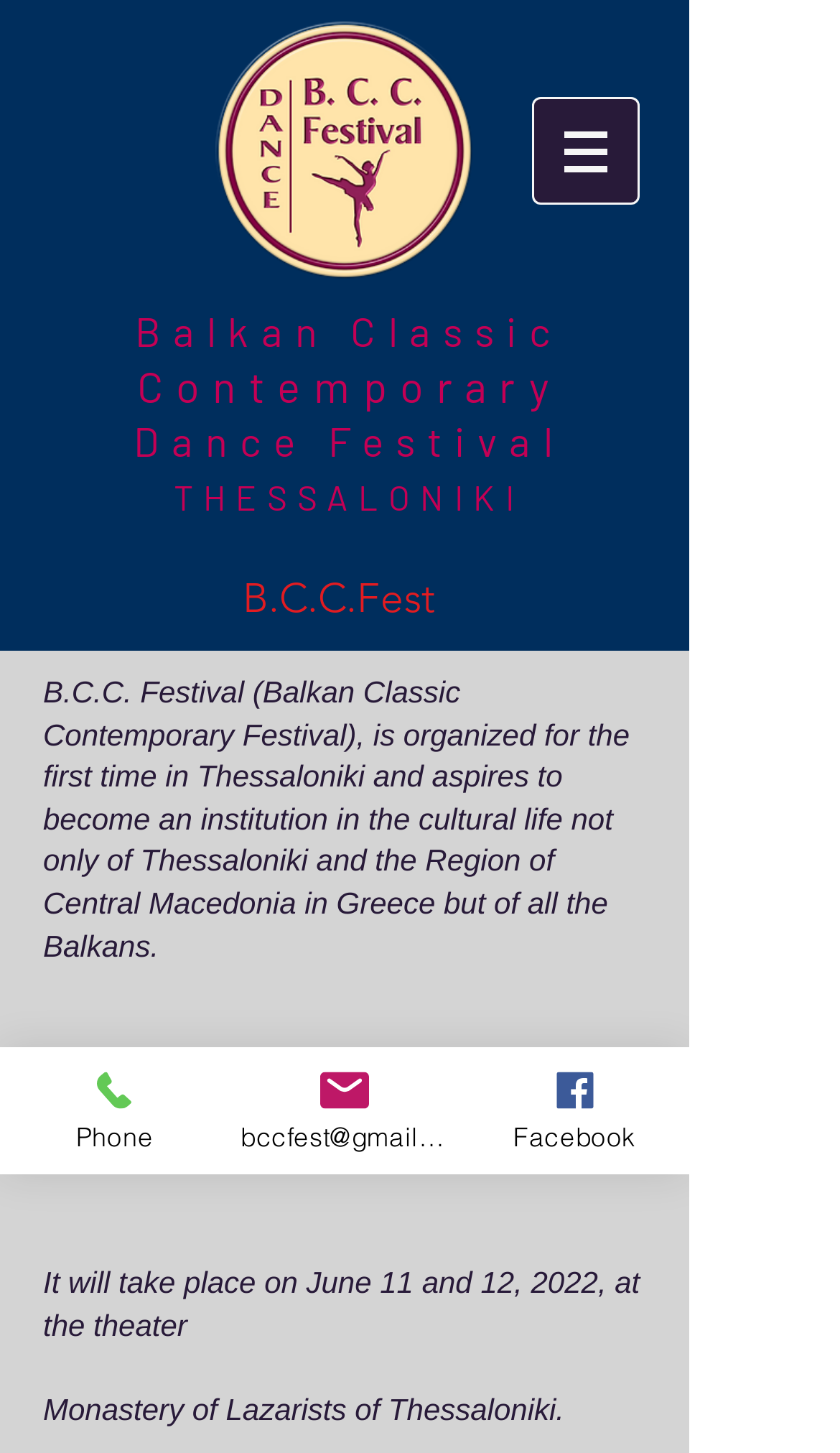Please determine the bounding box coordinates for the element that should be clicked to follow these instructions: "Visit the Balkan link".

[0.16, 0.211, 0.417, 0.245]